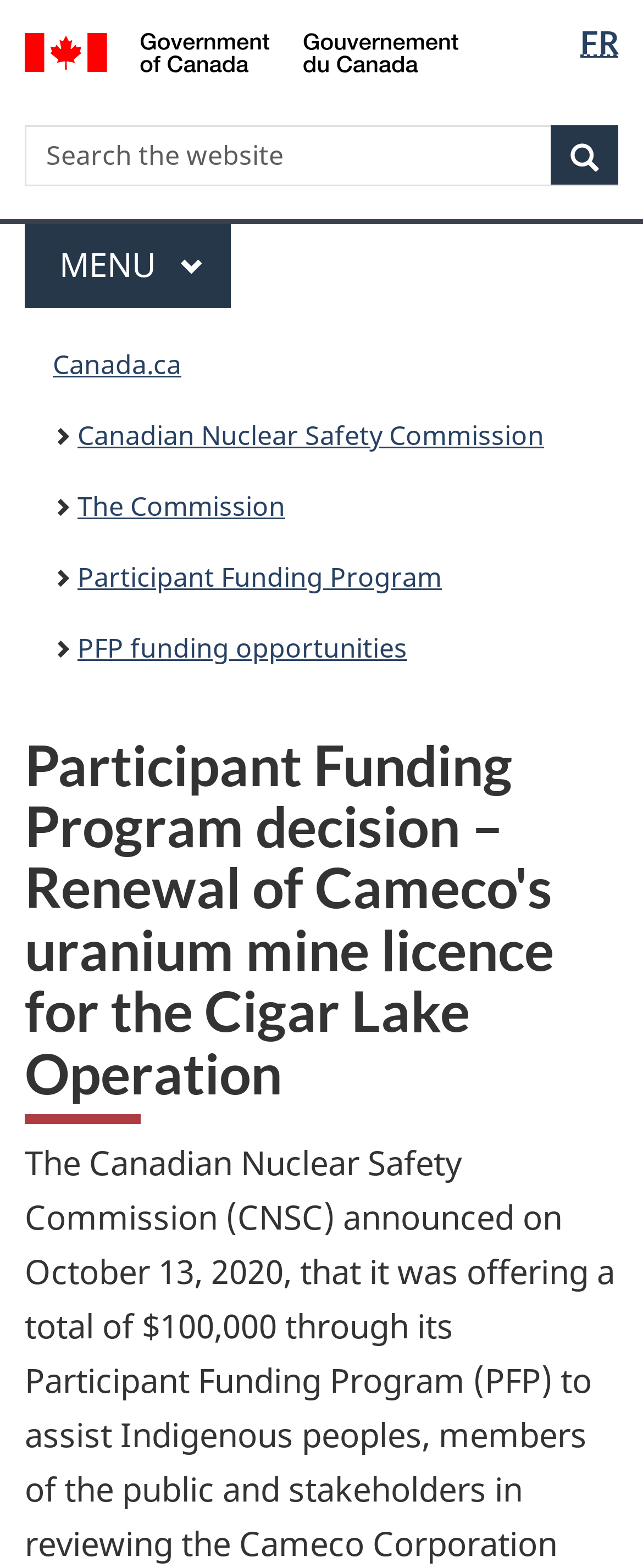Respond with a single word or phrase to the following question: What is the name of the menu?

MAIN MENU